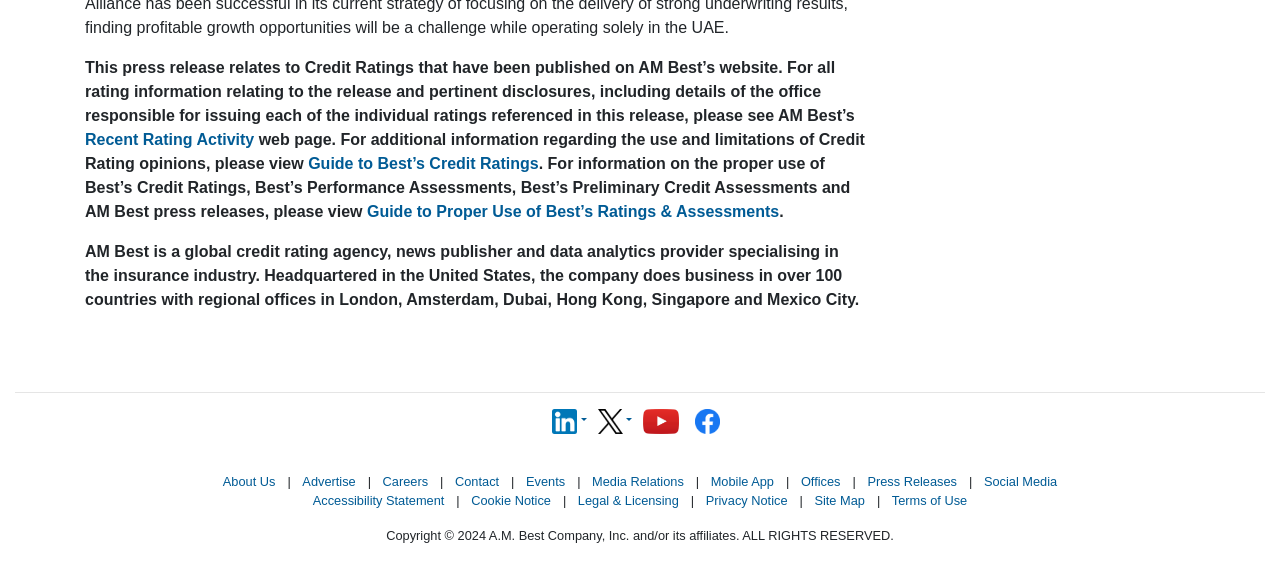Please identify the bounding box coordinates for the region that you need to click to follow this instruction: "Follow us on LinkedIn".

[0.432, 0.734, 0.465, 0.761]